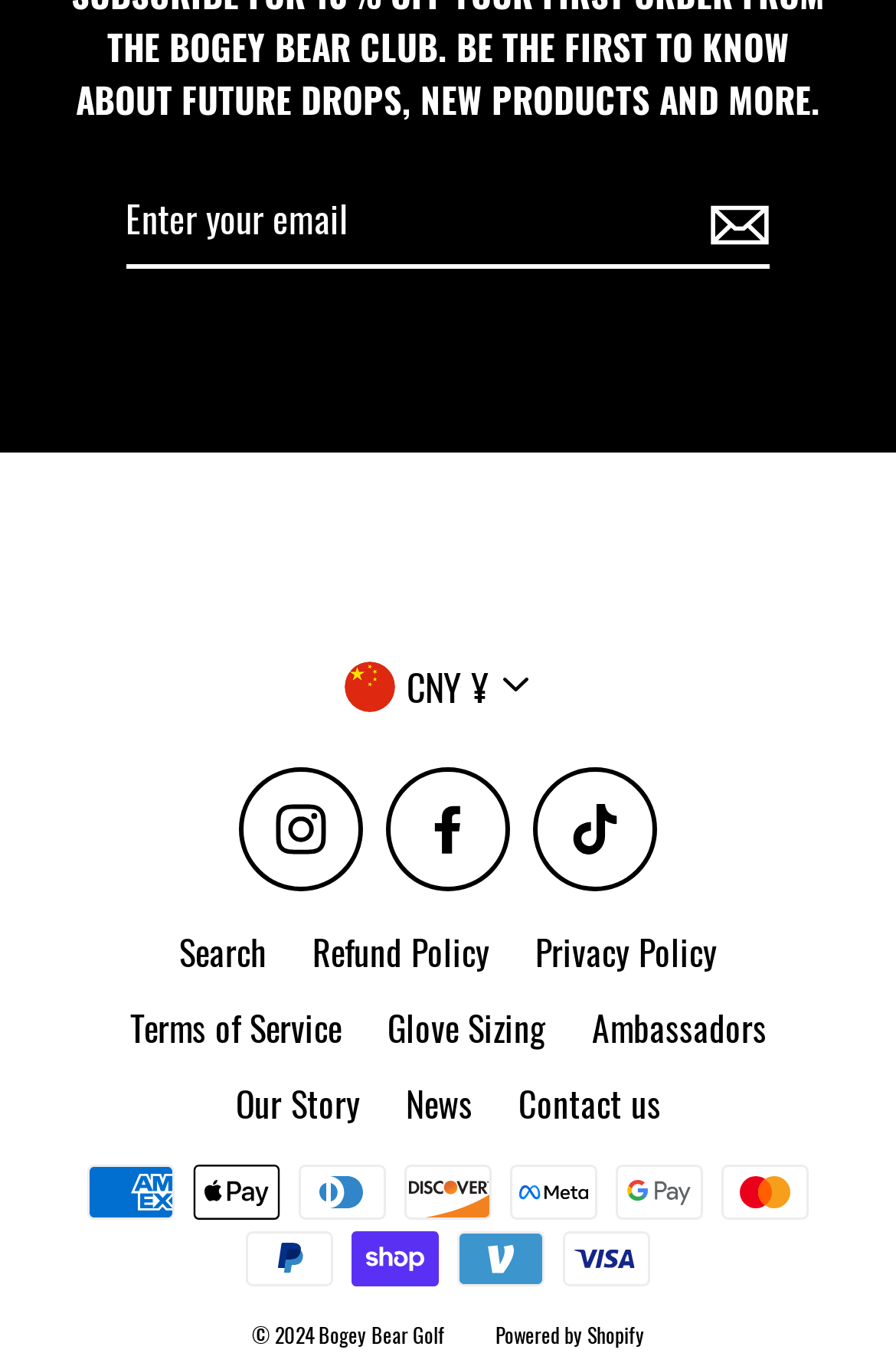Extract the bounding box coordinates for the HTML element that matches this description: "Website Coupons". The coordinates should be four float numbers between 0 and 1, i.e., [left, top, right, bottom].

None